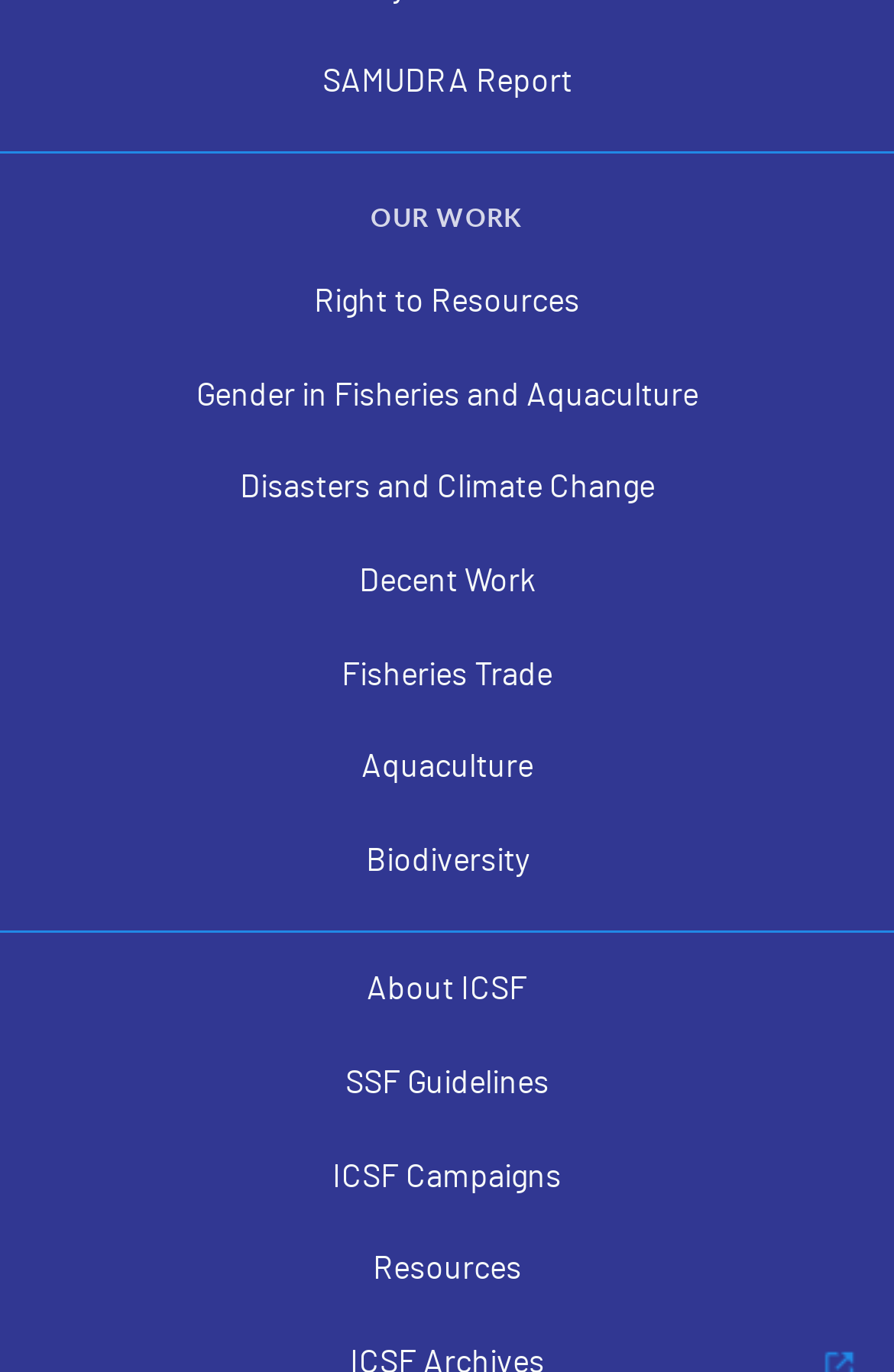Kindly determine the bounding box coordinates for the clickable area to achieve the given instruction: "access Resources".

[0.0, 0.911, 1.0, 0.943]